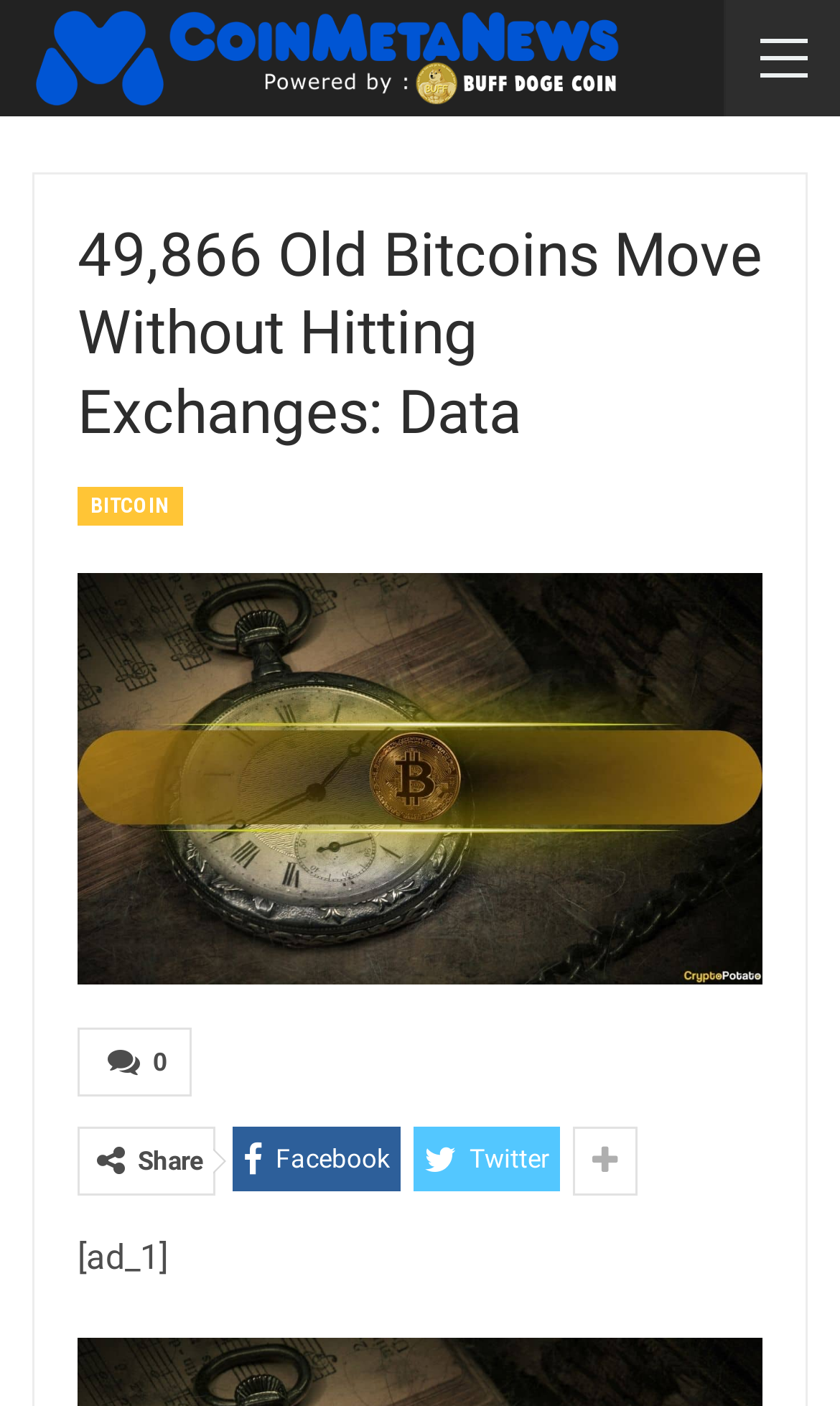Please answer the following question using a single word or phrase: 
How many social media sharing options are available?

2